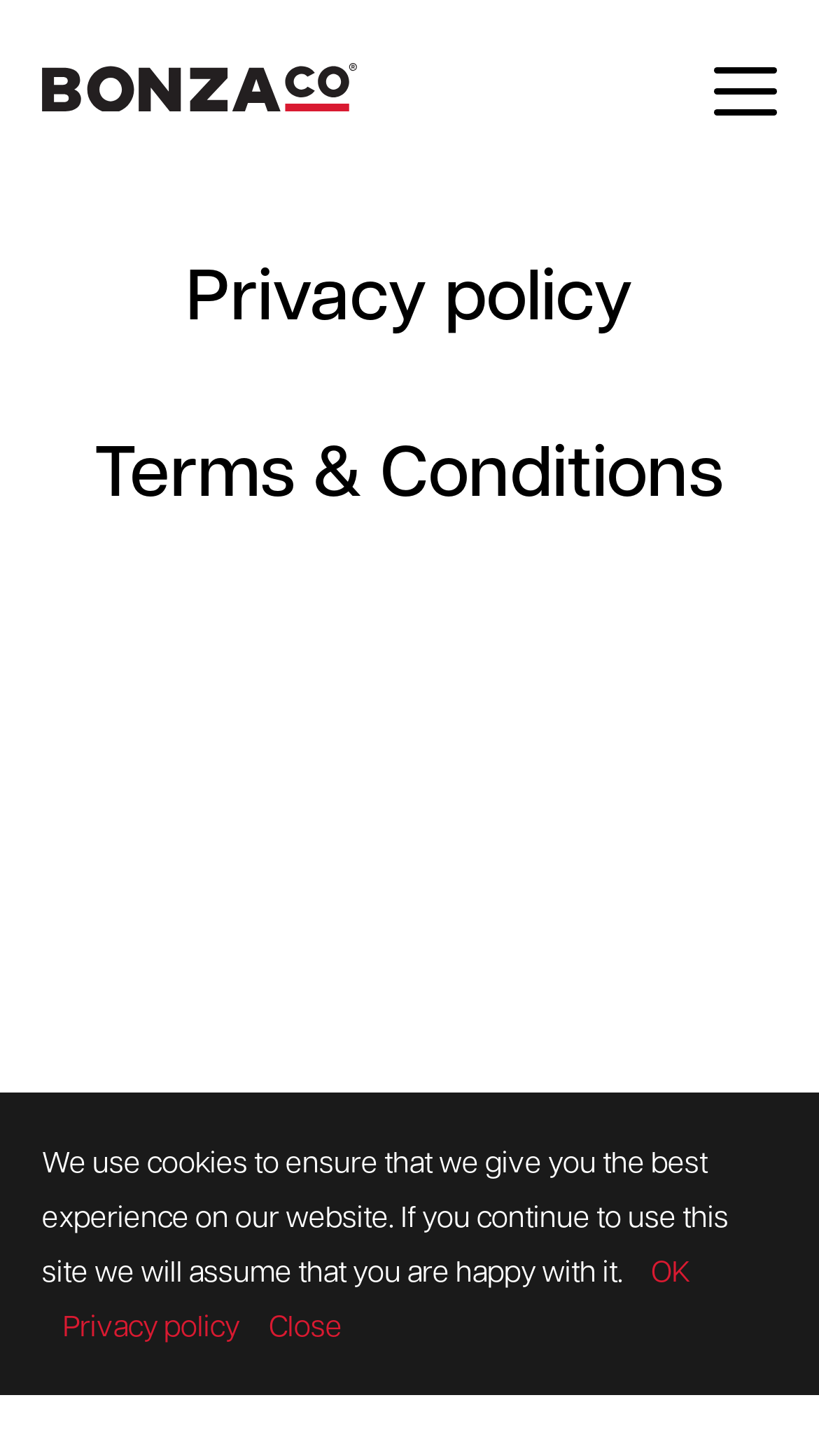Provide the bounding box coordinates of the HTML element this sentence describes: "alt="АСТЕРО - Инжиниринговая компания"". The bounding box coordinates consist of four float numbers between 0 and 1, i.e., [left, top, right, bottom].

None